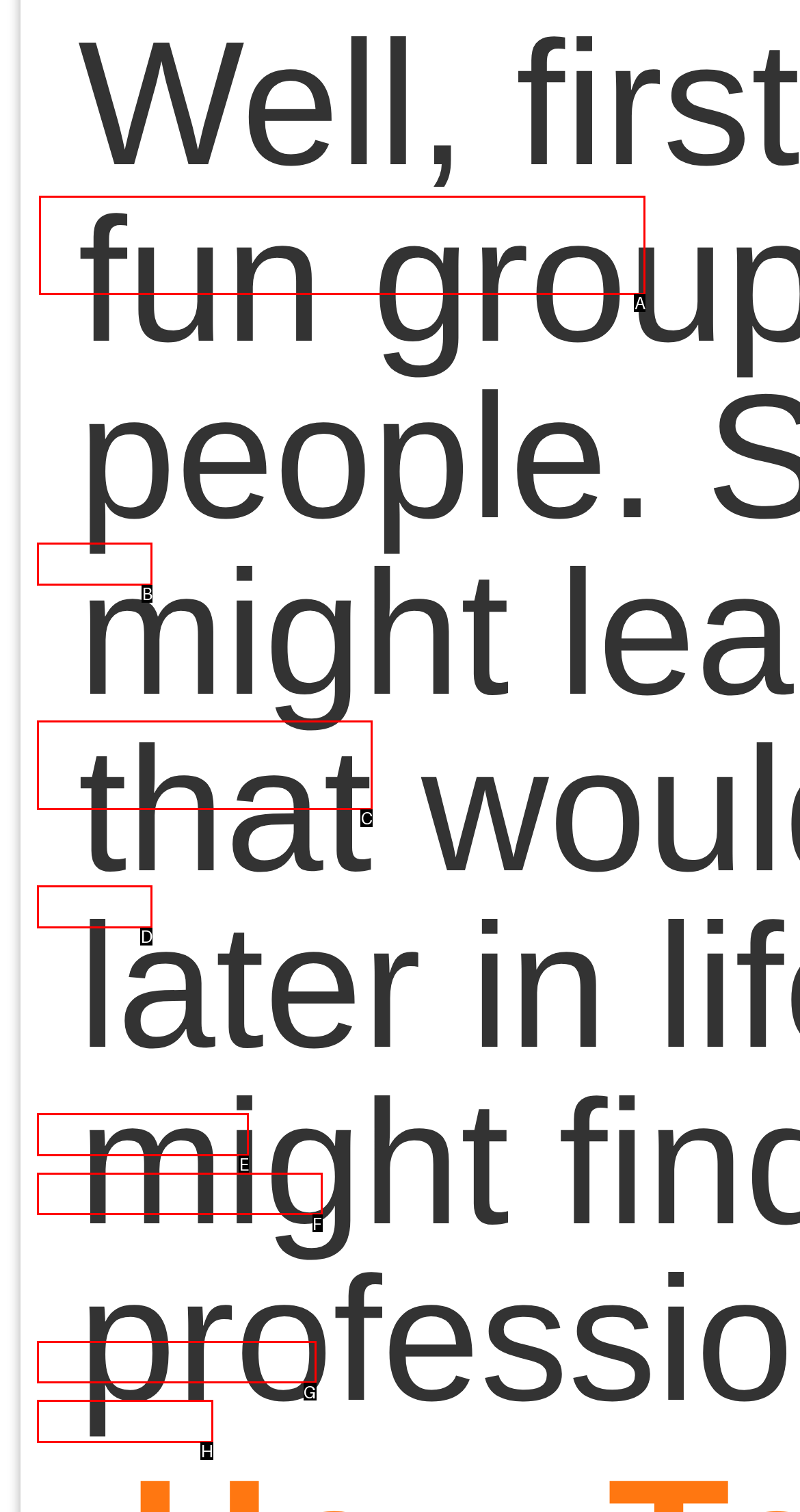Match the description: Josh More to one of the options shown. Reply with the letter of the best match.

H